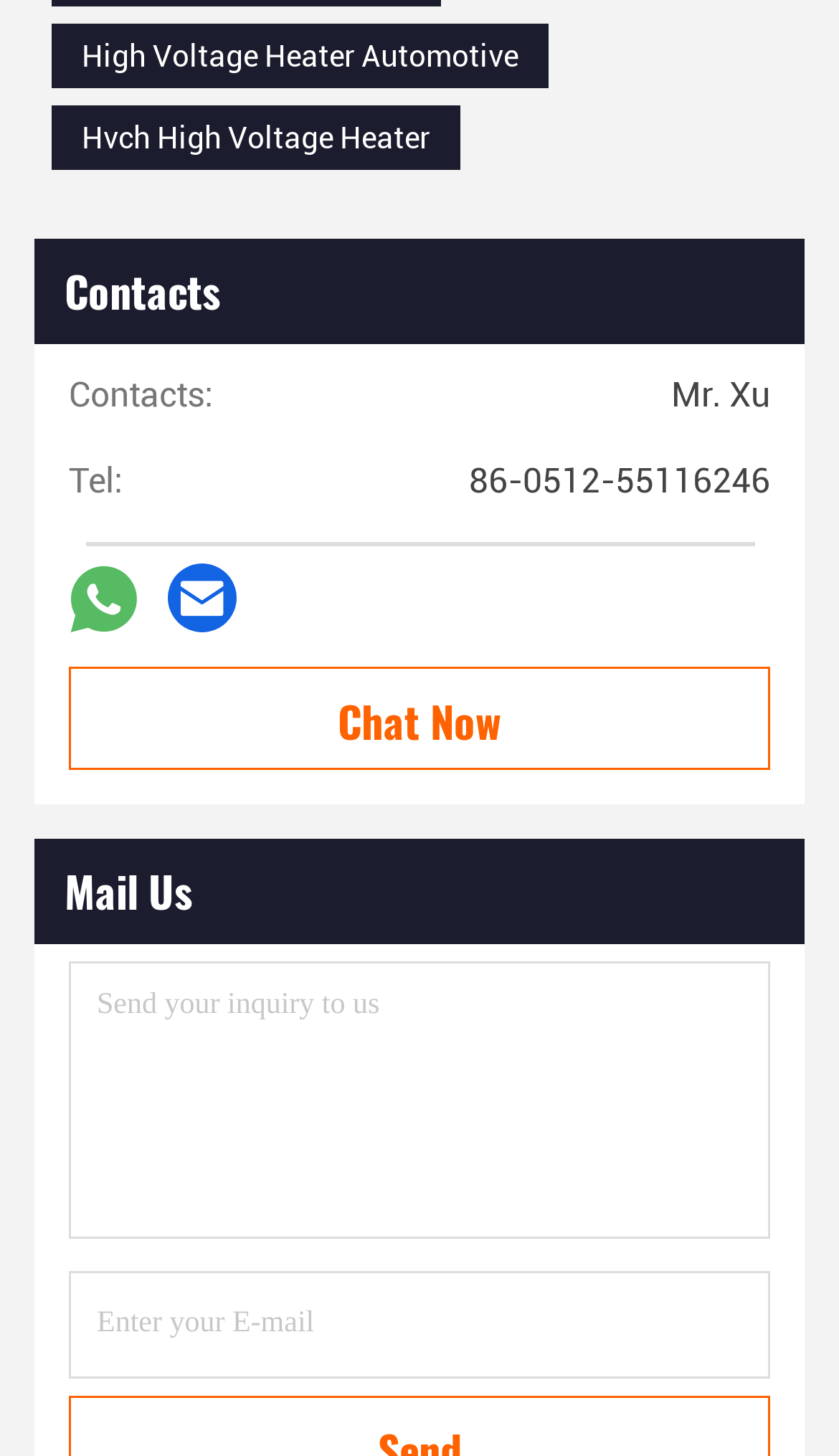Please identify the bounding box coordinates for the region that you need to click to follow this instruction: "Click Hvch High Voltage Heater link".

[0.097, 0.083, 0.513, 0.106]